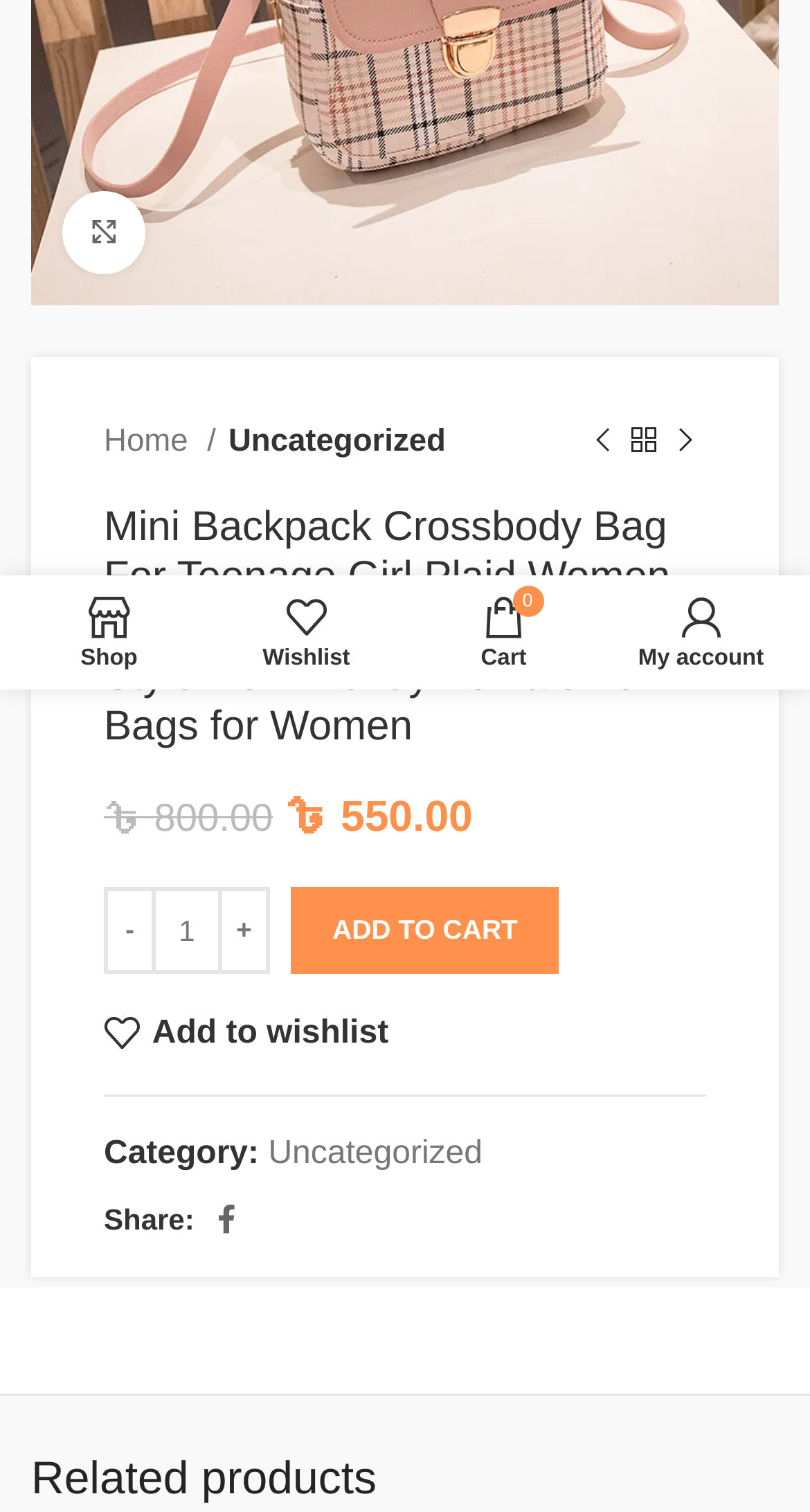Identify and provide the bounding box coordinates of the UI element described: "parent_node: Share: aria-label="Facebook social link"". The coordinates should be formatted as [left, top, right, bottom], with each number being a float between 0 and 1.

[0.253, 0.788, 0.307, 0.824]